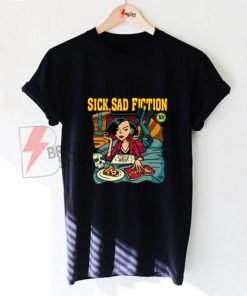Please provide a detailed answer to the question below based on the screenshot: 
What is written above the character in the graphic design?

According to the caption, the central artwork highlights a character prominently, and above her, it is written 'SICK SAD FICTION', which is a part of the graphic design.